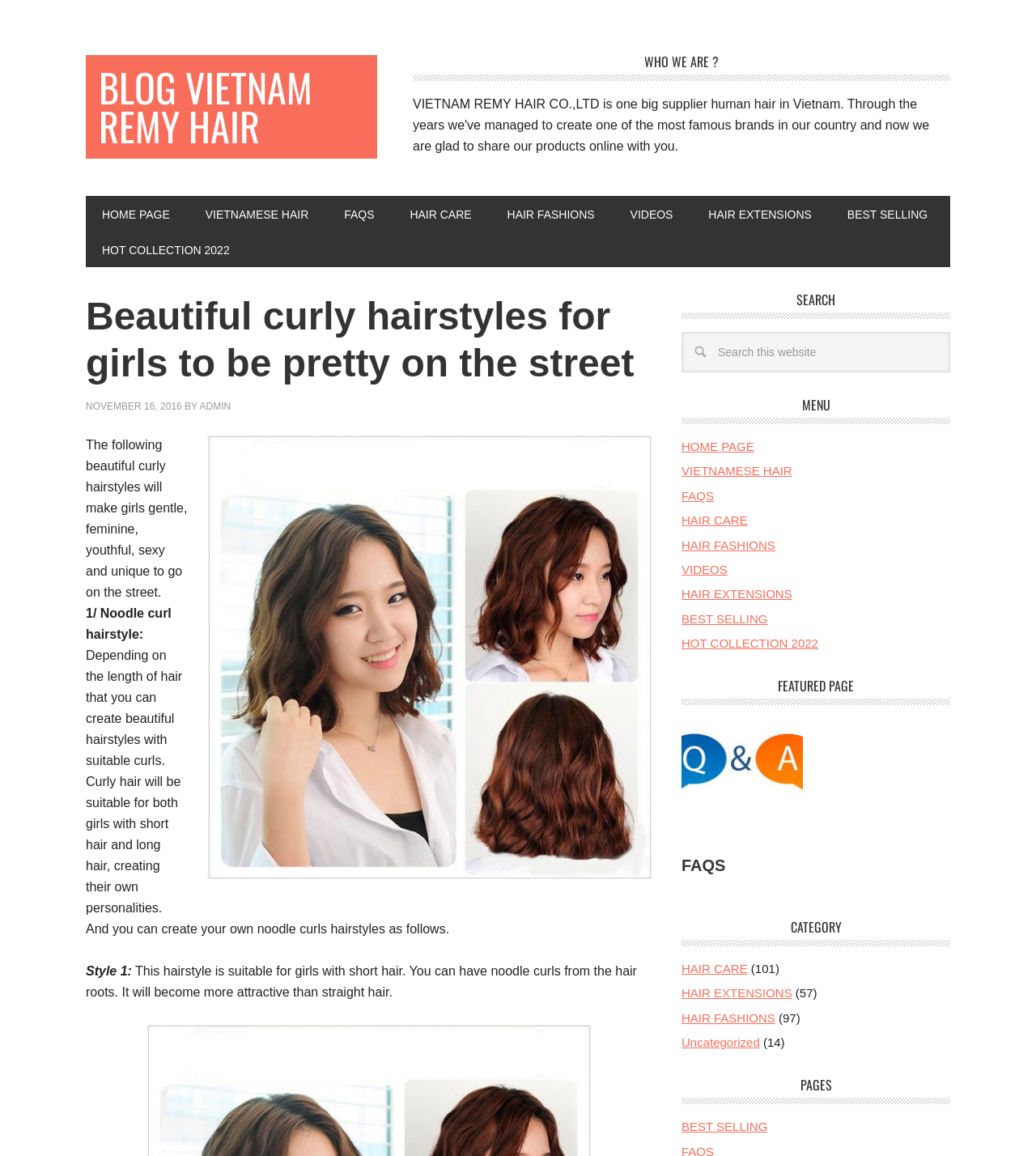Identify the coordinates of the bounding box for the element that must be clicked to accomplish the instruction: "read about beautiful curly hairstyles".

[0.083, 0.254, 0.63, 0.334]